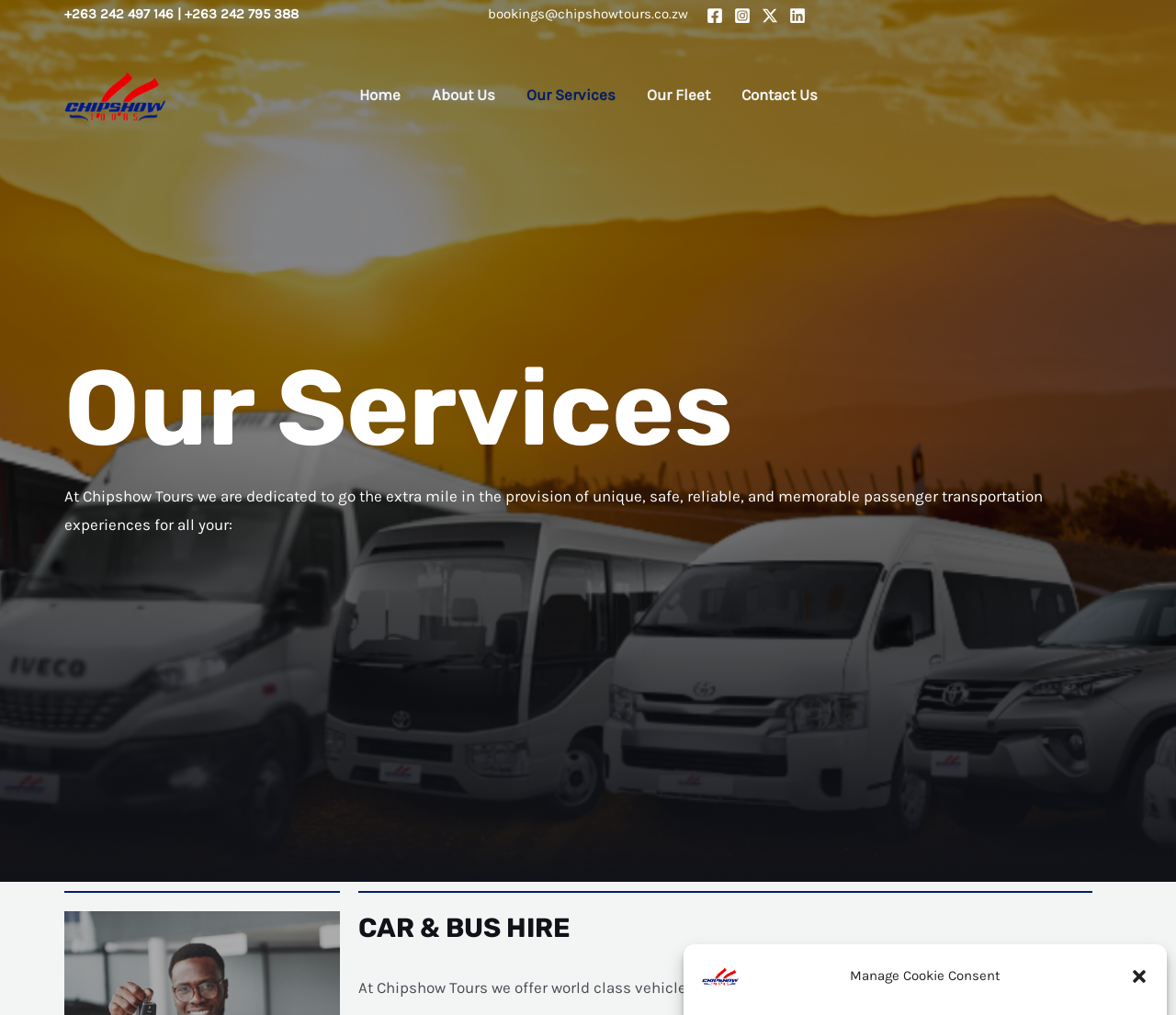Identify the bounding box coordinates of the clickable section necessary to follow the following instruction: "View Our Services". The coordinates should be presented as four float numbers from 0 to 1, i.e., [left, top, right, bottom].

[0.055, 0.329, 0.648, 0.475]